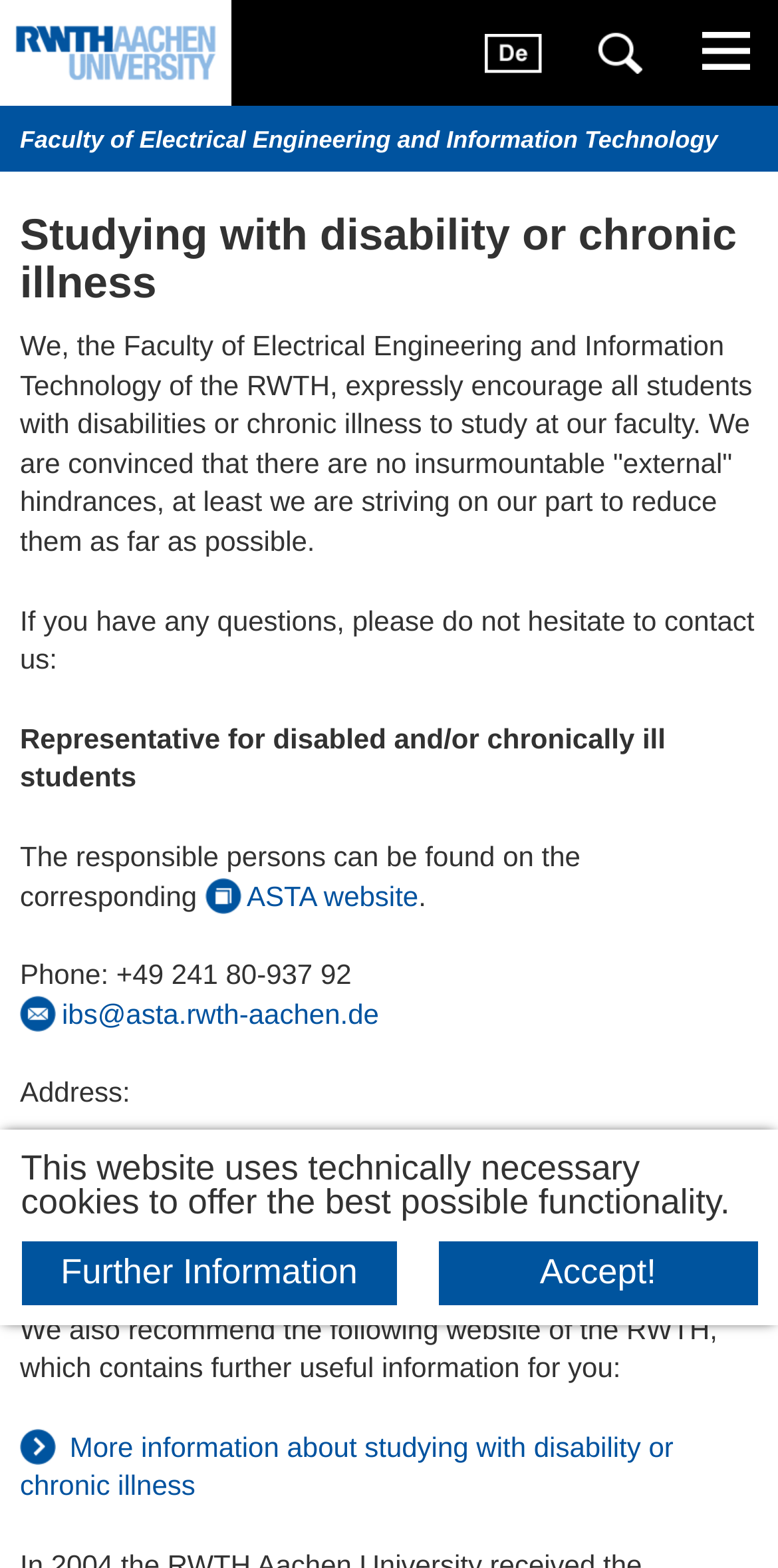Determine the main heading of the webpage and generate its text.

Studying with disability or chronic illness